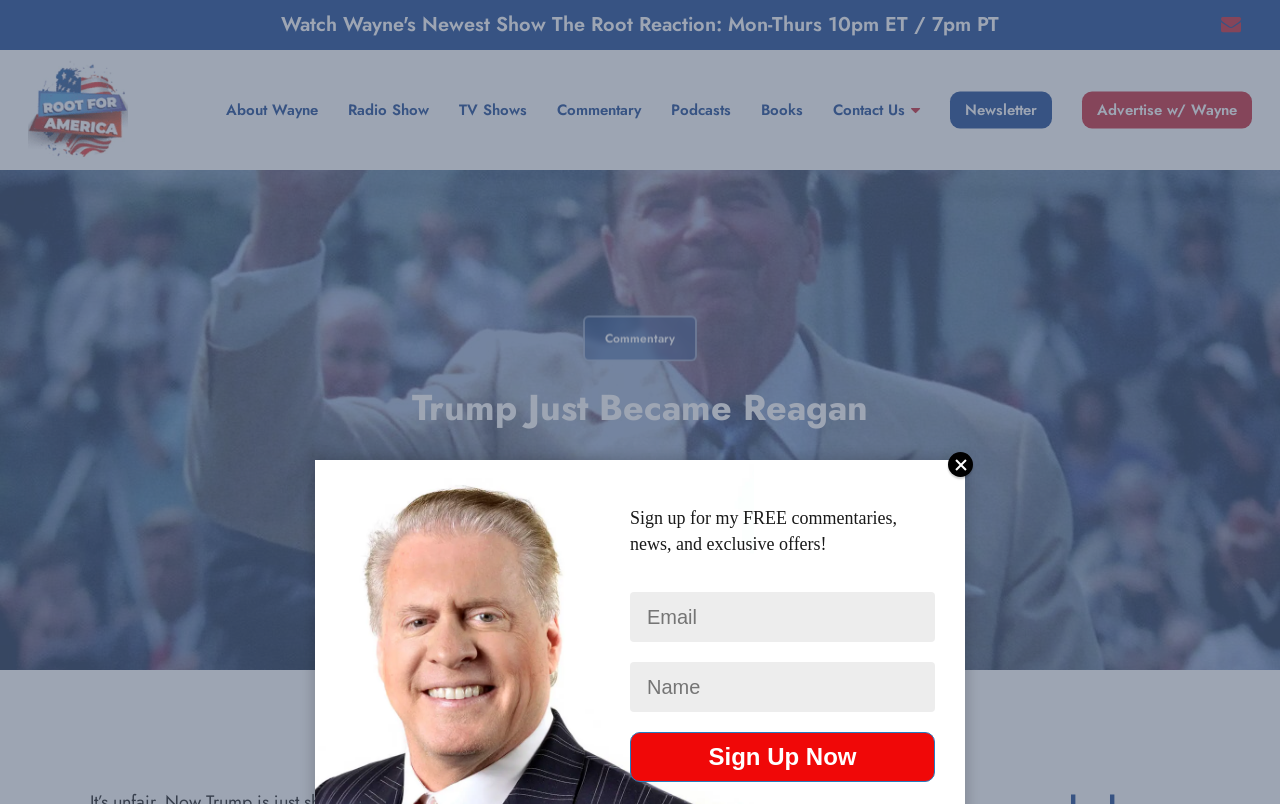Predict the bounding box of the UI element based on this description: "Contact Us".

[0.639, 0.123, 0.73, 0.151]